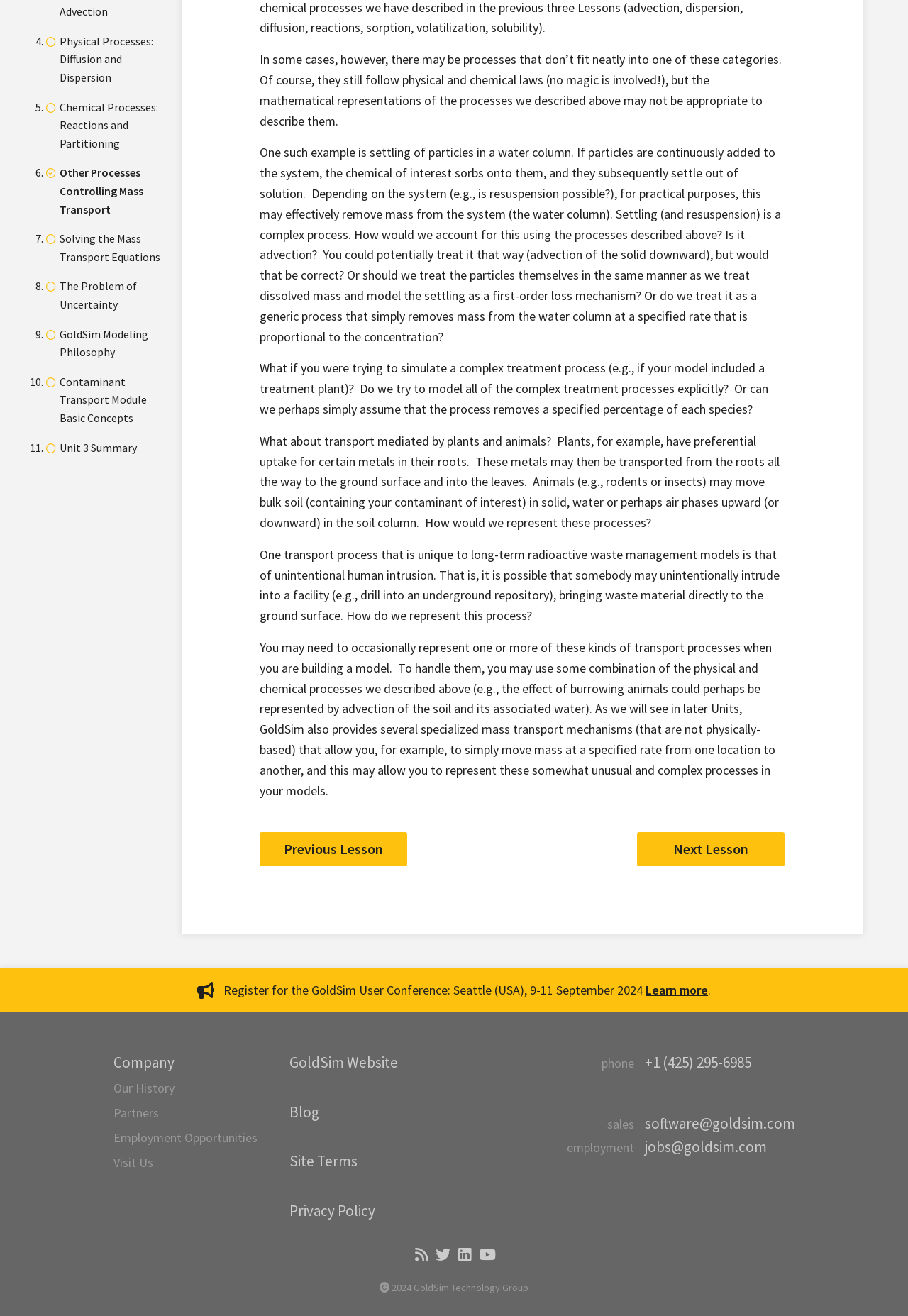Find the bounding box coordinates for the HTML element described in this sentence: "Physical Processes: Diffusion and Dispersion". Provide the coordinates as four float numbers between 0 and 1, in the format [left, top, right, bottom].

[0.066, 0.026, 0.169, 0.065]